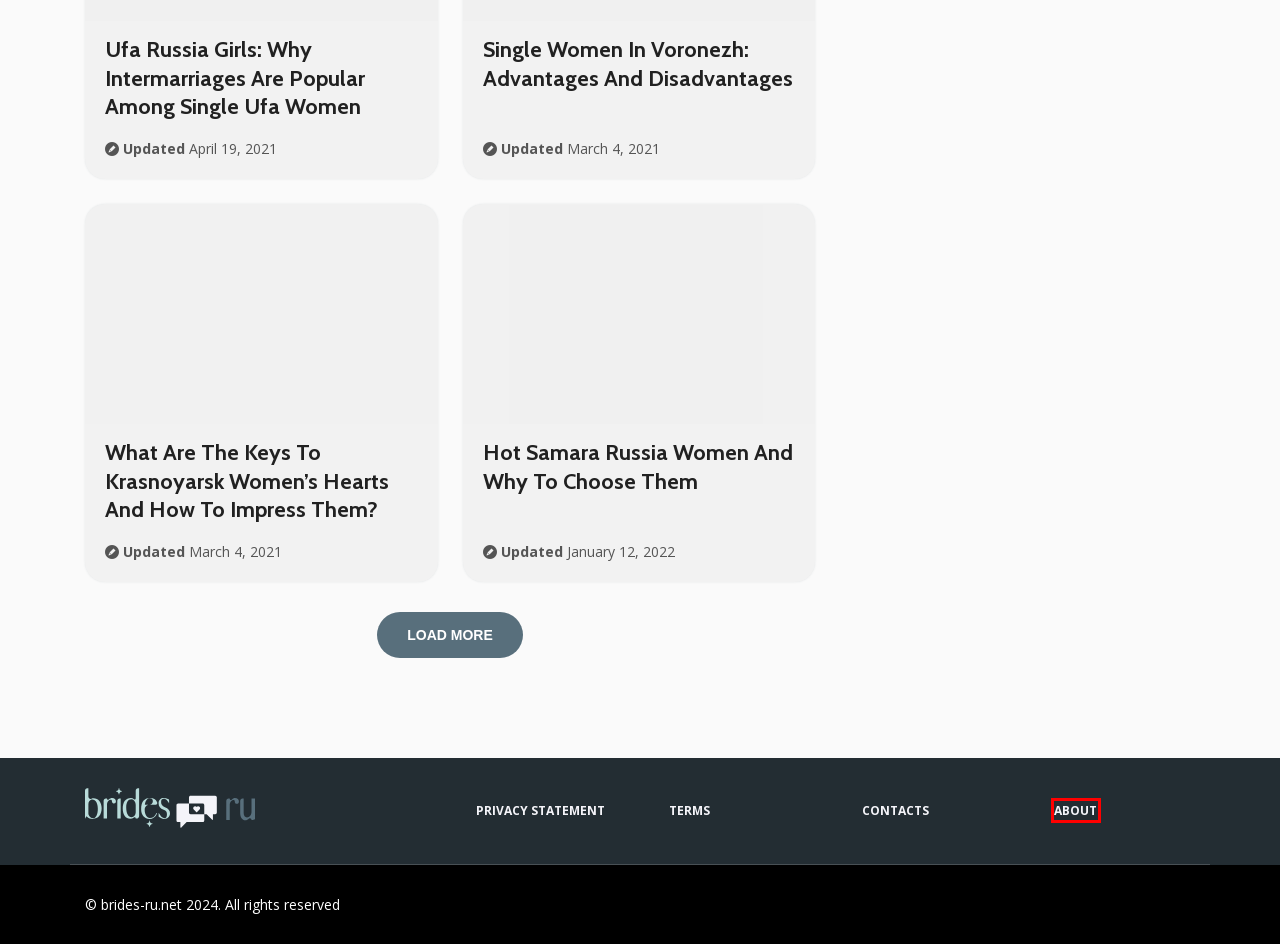You have a screenshot of a webpage with a red bounding box around an element. Identify the webpage description that best fits the new page that appears after clicking the selected element in the red bounding box. Here are the candidates:
A. St. Petersburg Single Girls: Find Your Russian Lady
B. How To Impress A Russian Woman – All Answers And Tips Are Here!
C. About Us ❤ brides-ru.net
D. Brides-ru.net: Everything About Russian Brides And Online Dating
E. Best Online Mail Order Bride And Dating Sites - Comparing Sites
F. Ekaterinburg Brides — Sincerity, Temper, And Jaw-Dropping Beauty
G. St. Petersburg Vs. Moscow Women — Do They Have Anything Similar?
H. Russia Culture Facts To Know Before Starting A Relationship With A Russian Woman

C